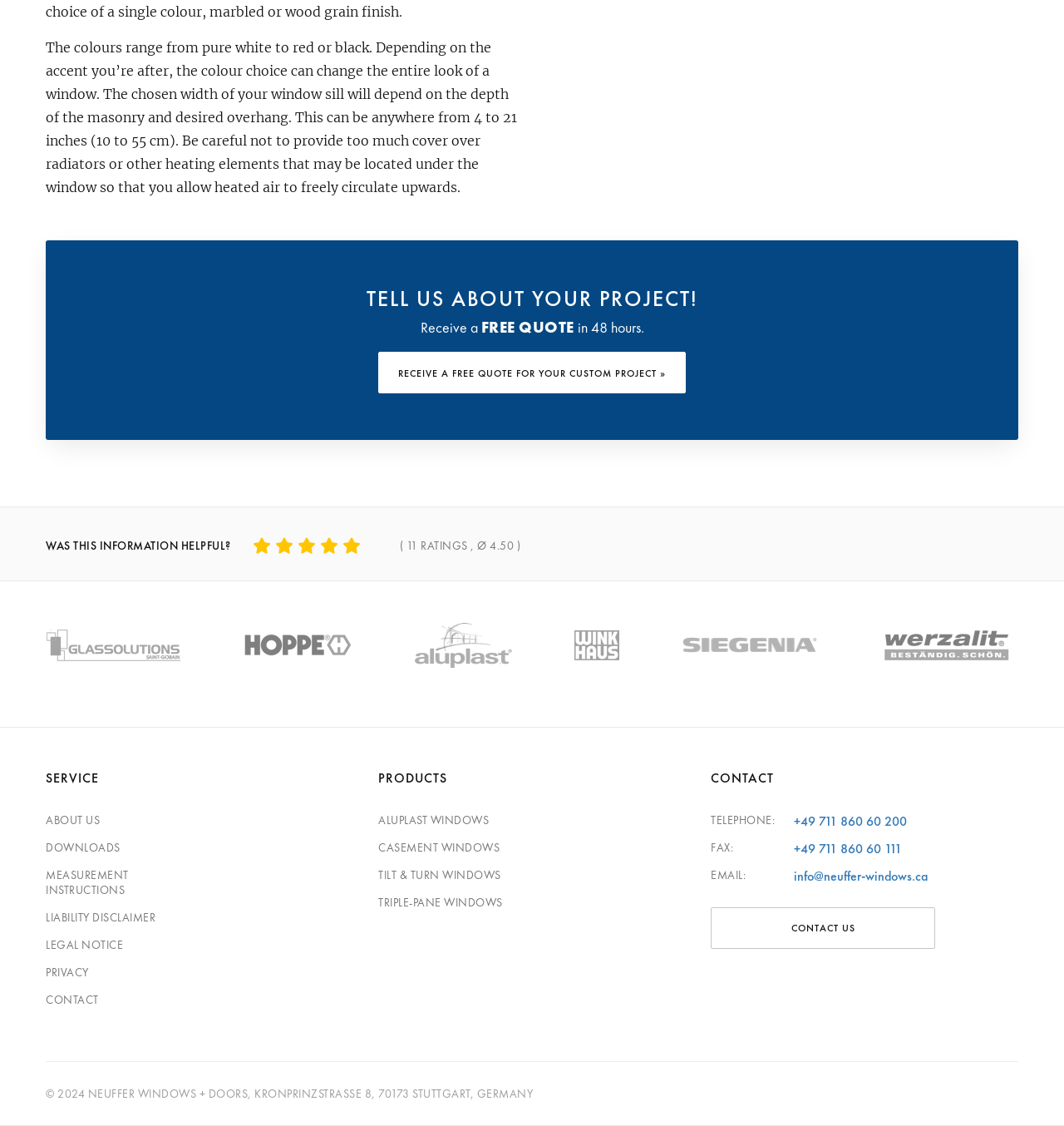Identify the bounding box coordinates of the section to be clicked to complete the task described by the following instruction: "Click the 'CONTACT US' link". The coordinates should be four float numbers between 0 and 1, formatted as [left, top, right, bottom].

[0.668, 0.806, 0.879, 0.843]